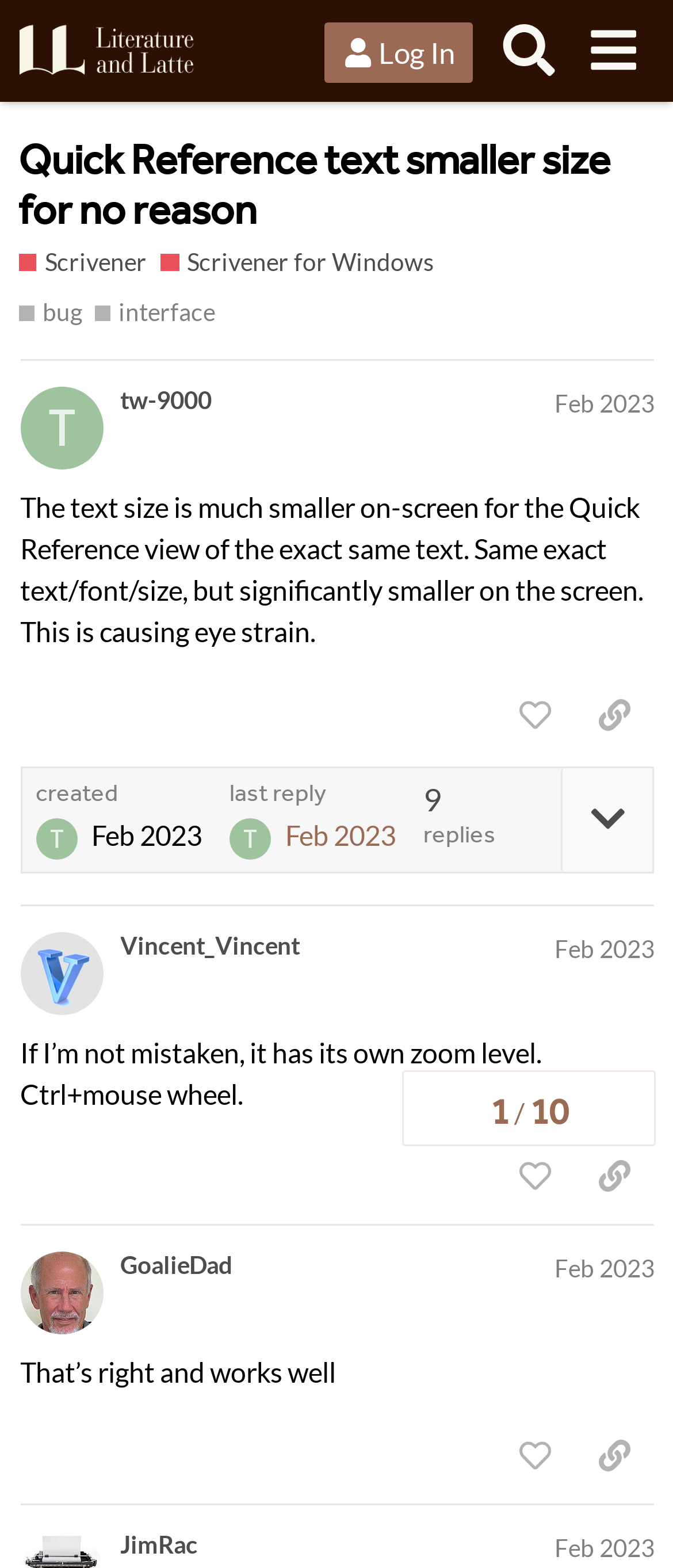Please mark the clickable region by giving the bounding box coordinates needed to complete this instruction: "Search for topics".

[0.724, 0.006, 0.848, 0.059]